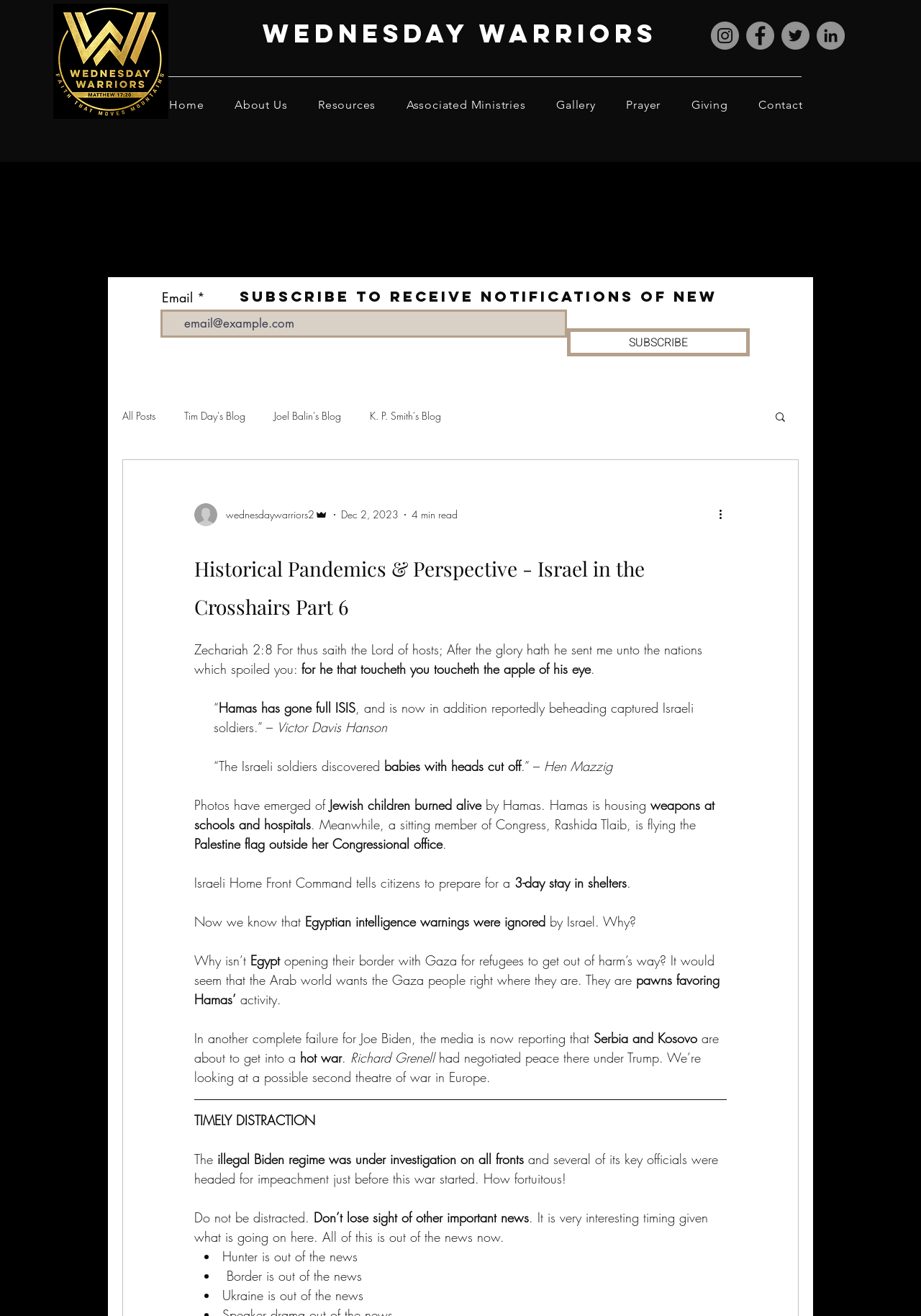What is the name of the blog?
Analyze the image and deliver a detailed answer to the question.

I determined the answer by looking at the top-left corner of the webpage, where I found a logo with the text 'Wednesday Warriors'.